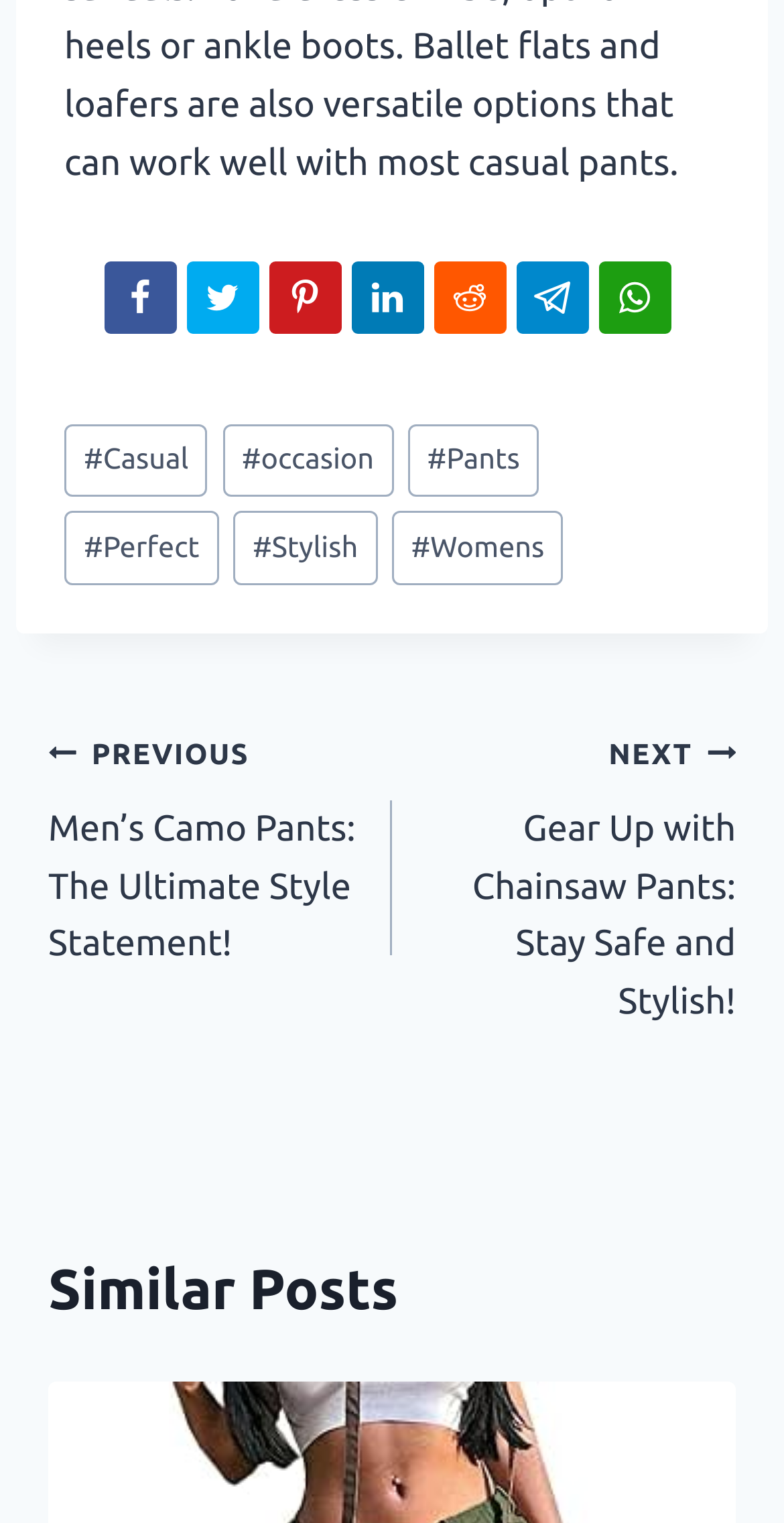Can you identify the bounding box coordinates of the clickable region needed to carry out this instruction: 'Go to the previous post'? The coordinates should be four float numbers within the range of 0 to 1, stated as [left, top, right, bottom].

[0.062, 0.475, 0.5, 0.639]